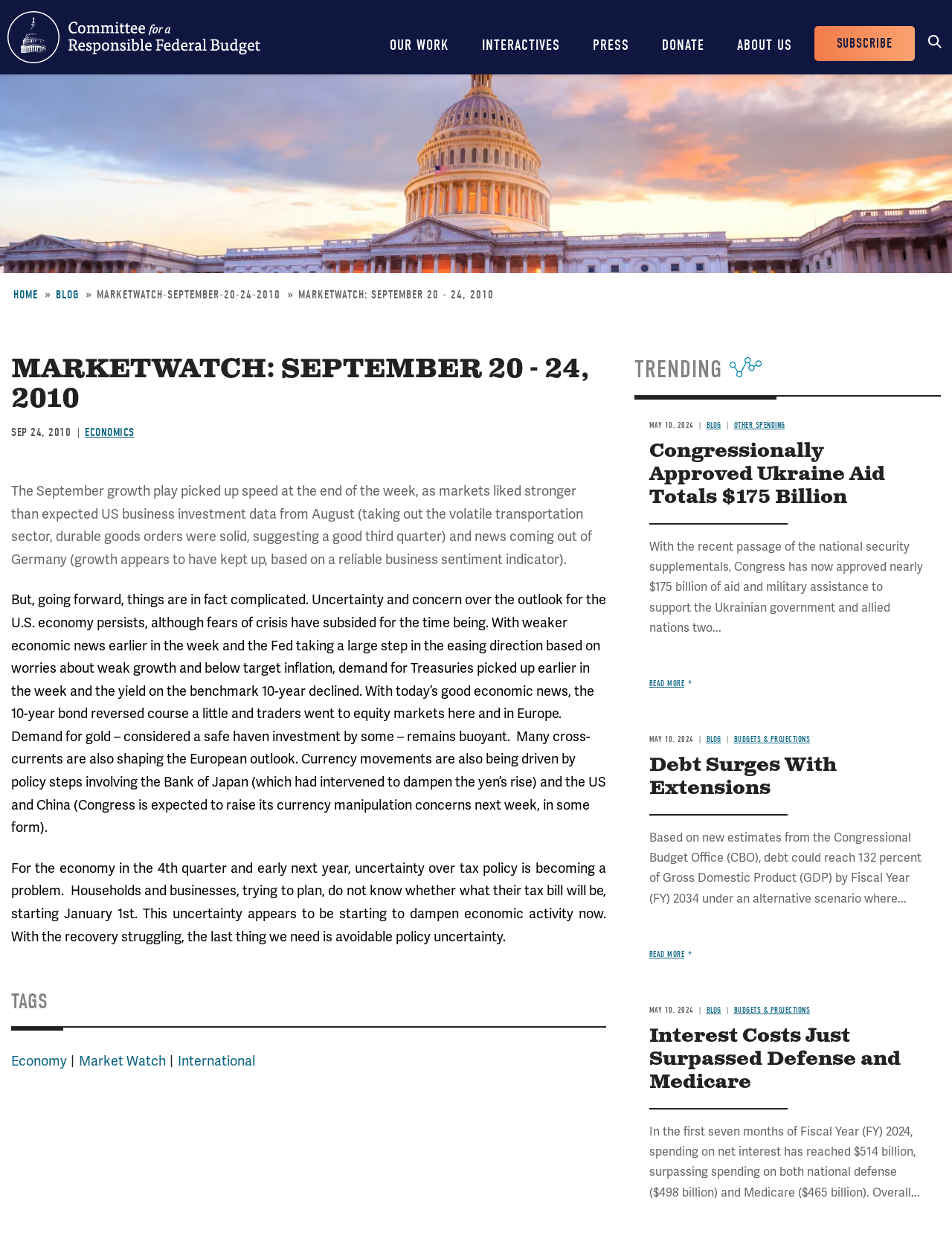Determine the bounding box coordinates for the clickable element required to fulfill the instruction: "Go to the 'BLOG' page". Provide the coordinates as four float numbers between 0 and 1, i.e., [left, top, right, bottom].

[0.059, 0.233, 0.083, 0.244]